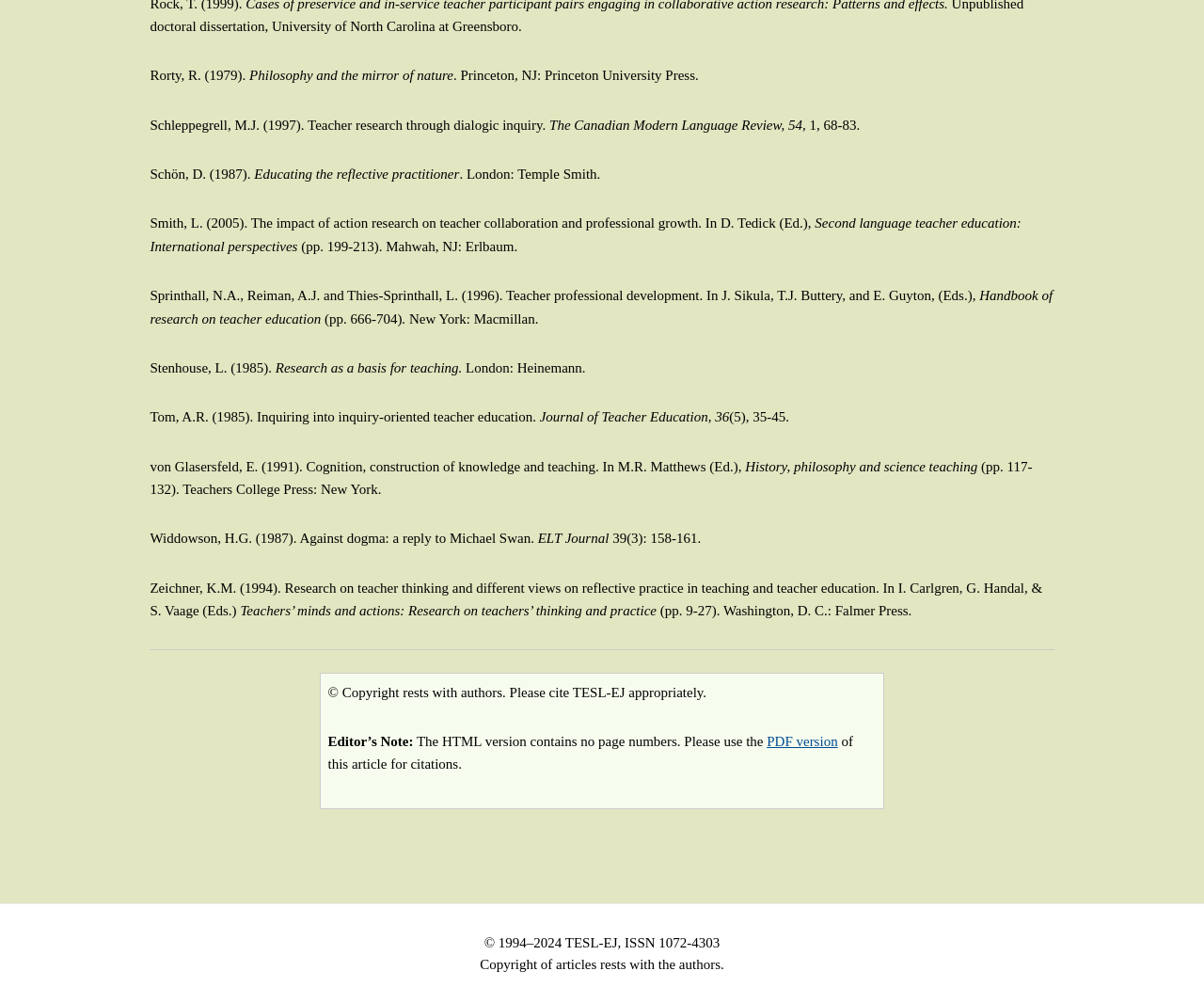Answer the question in one word or a short phrase:
What is the key to the author's productivity?

Organization